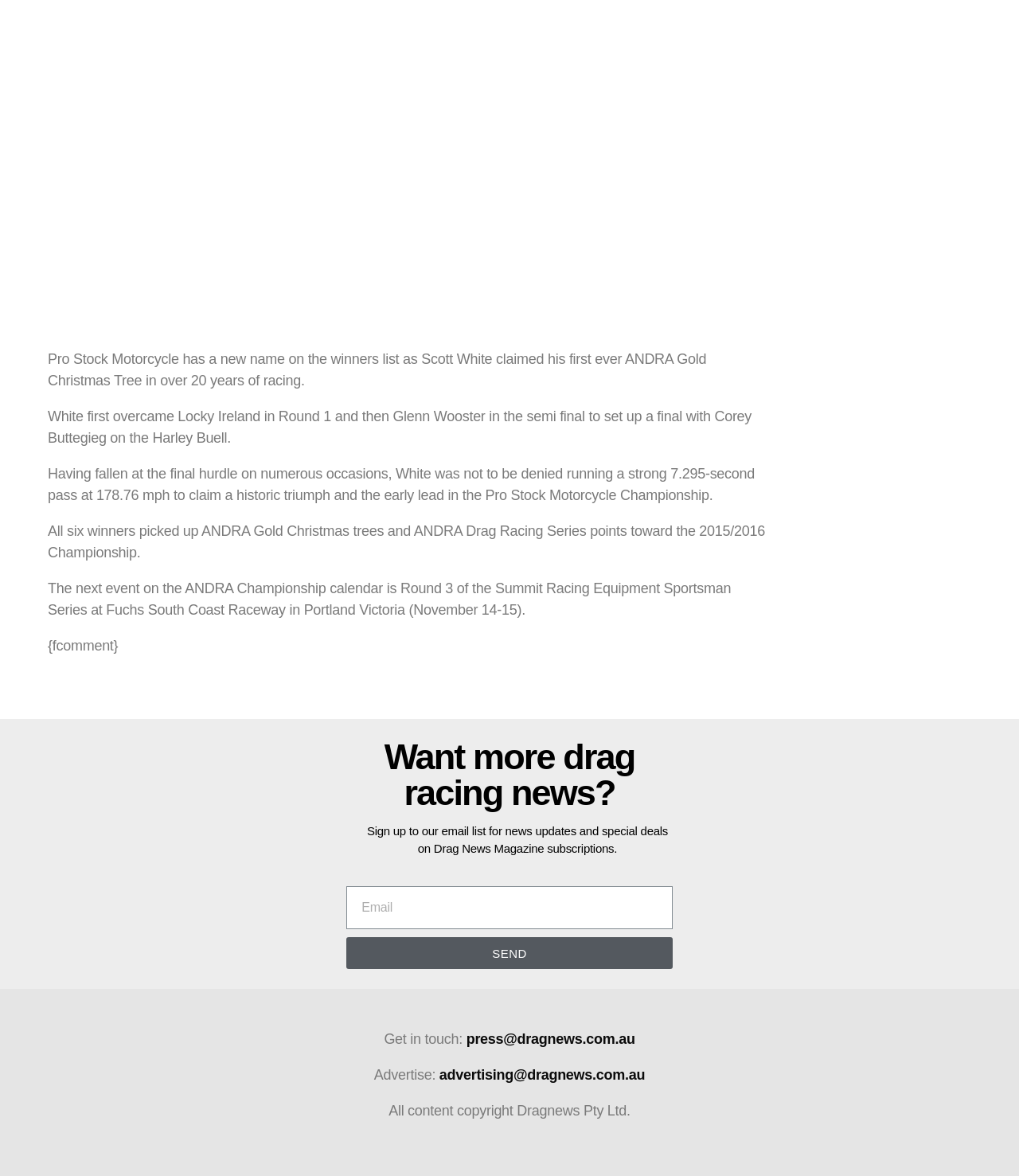What is the speed of Scott White's historic triumph?
Please give a detailed answer to the question using the information shown in the image.

According to the article, Scott White ran a strong 7.295-second pass at 178.76 mph to claim a historic triumph, which indicates that his speed was 178.76 mph.